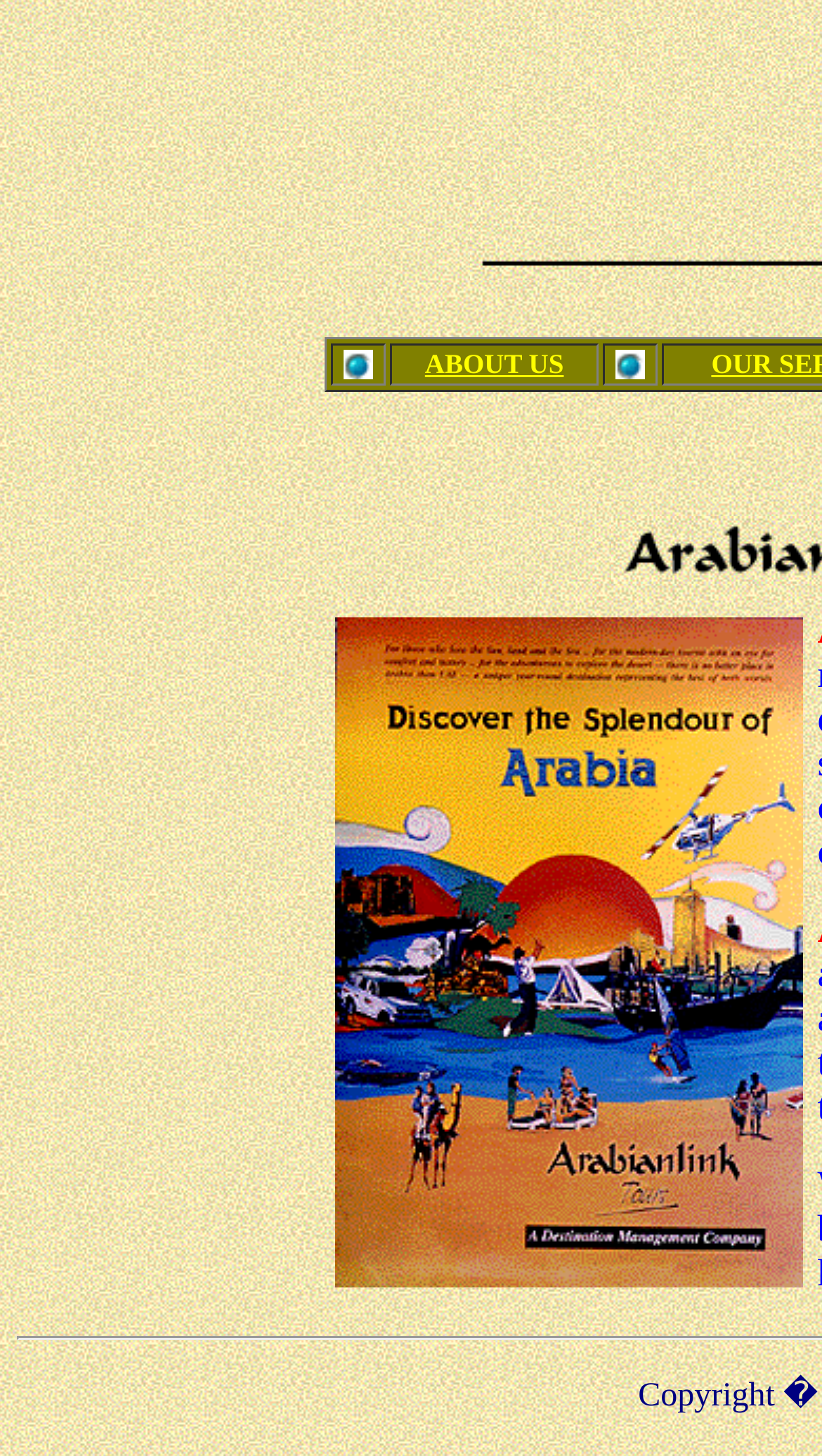From the element description: "ABOUT US", extract the bounding box coordinates of the UI element. The coordinates should be expressed as four float numbers between 0 and 1, in the order [left, top, right, bottom].

[0.517, 0.239, 0.686, 0.26]